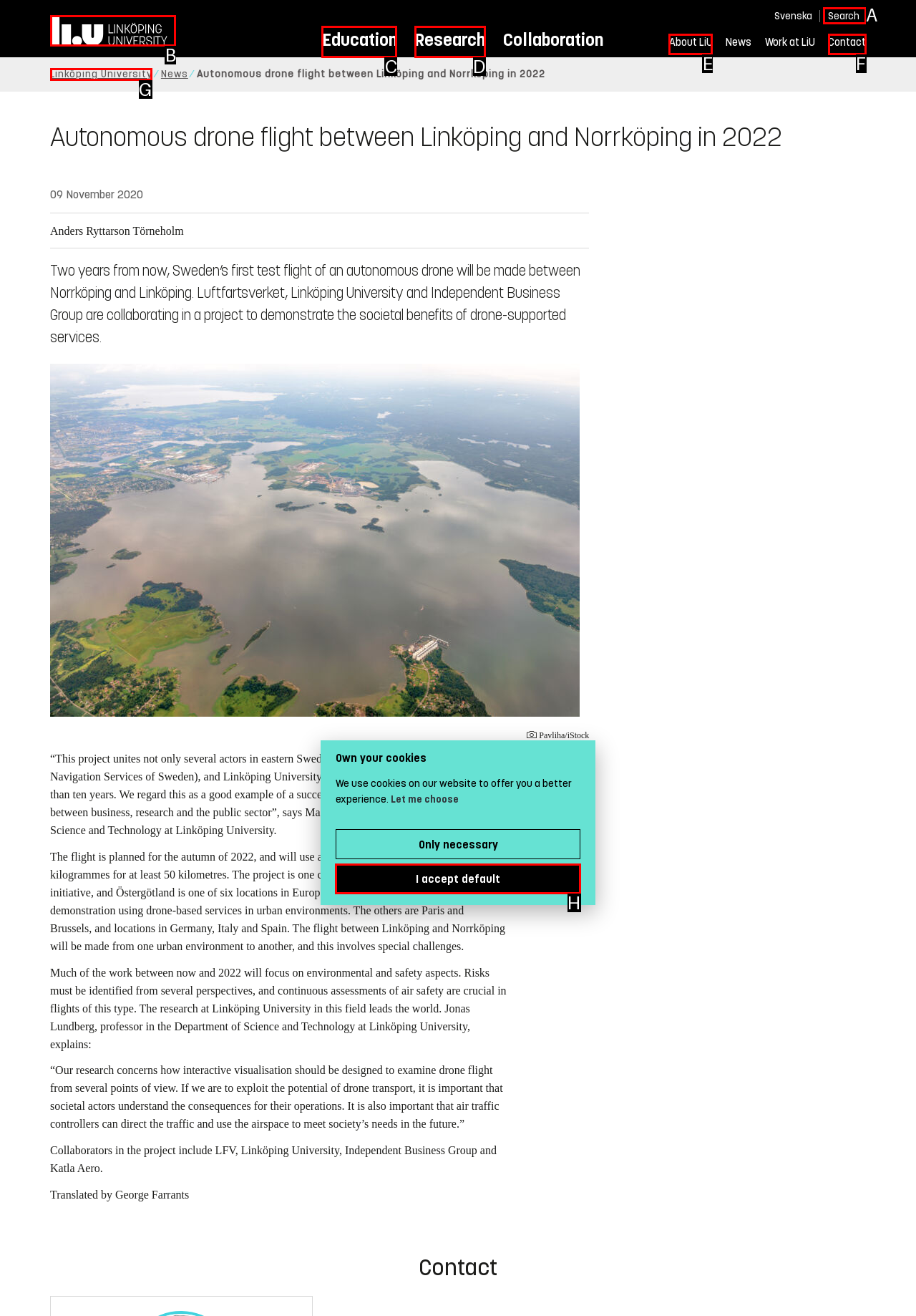Identify the letter of the UI element needed to carry out the task: Visit 'Linköping University'
Reply with the letter of the chosen option.

G